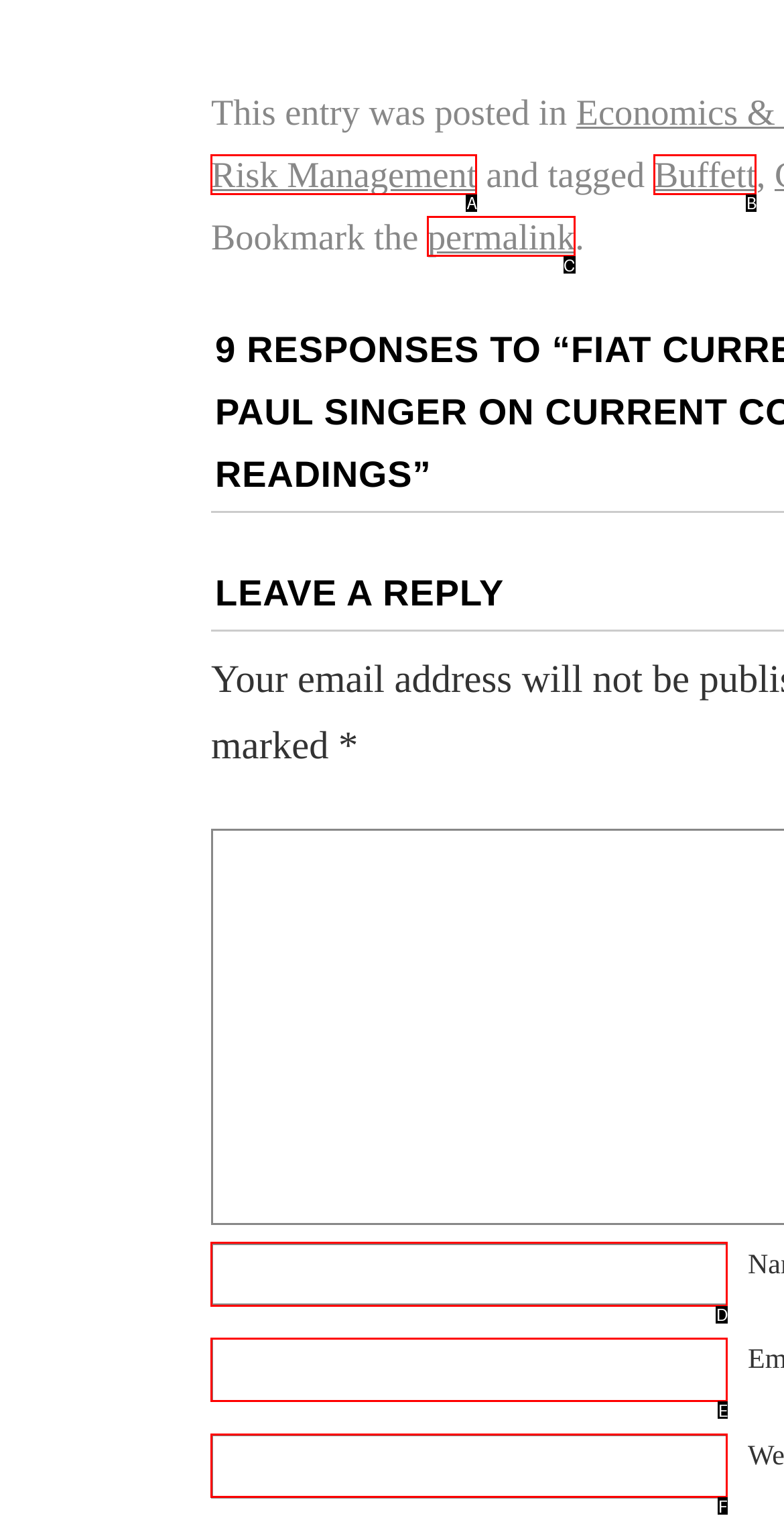Identify the option that corresponds to the given description: Buffett. Reply with the letter of the chosen option directly.

B